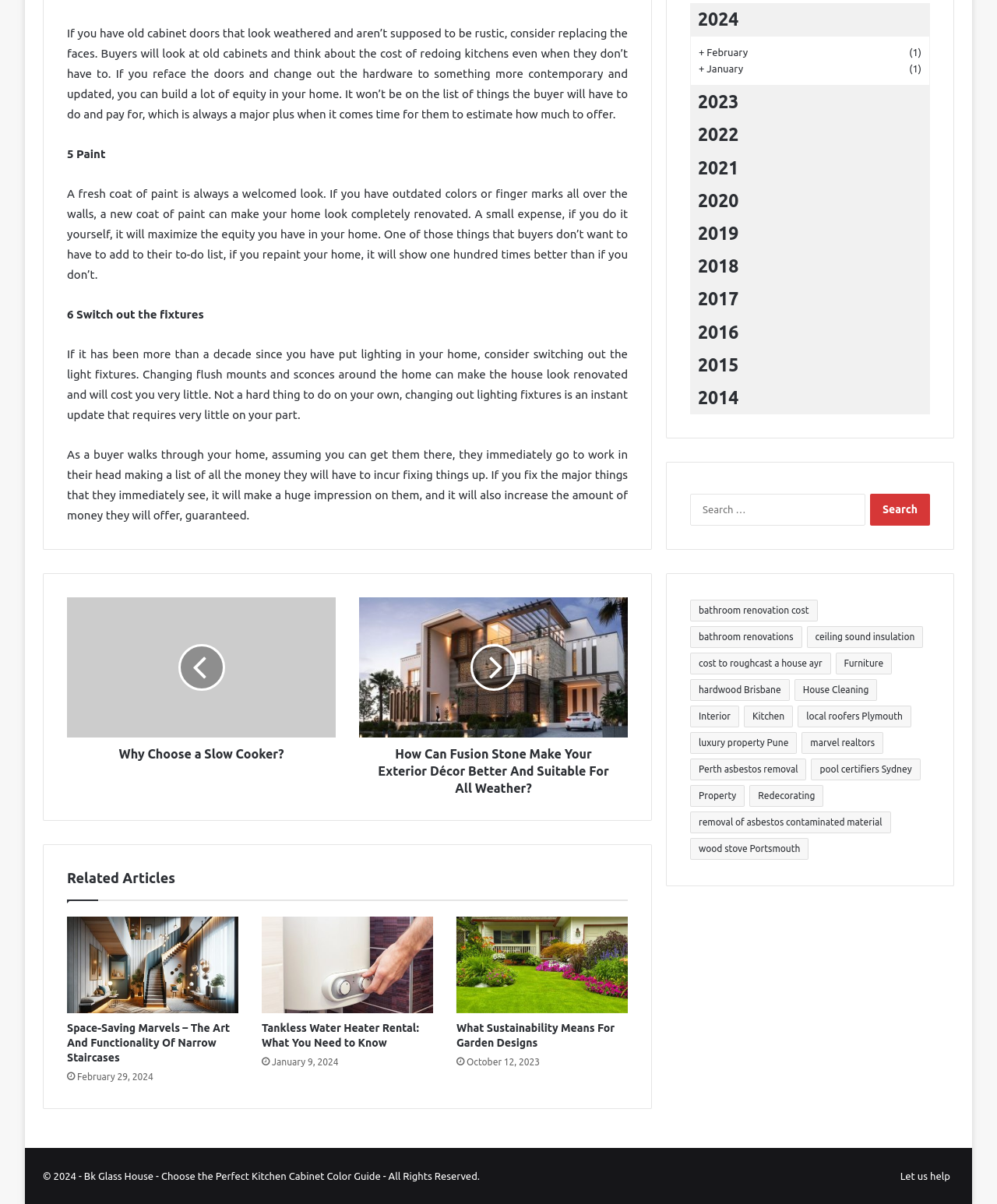What is the purpose of the search bar?
Provide a fully detailed and comprehensive answer to the question.

The search bar is located at the top right corner of the webpage, and it allows users to search for specific articles or topics within the website.